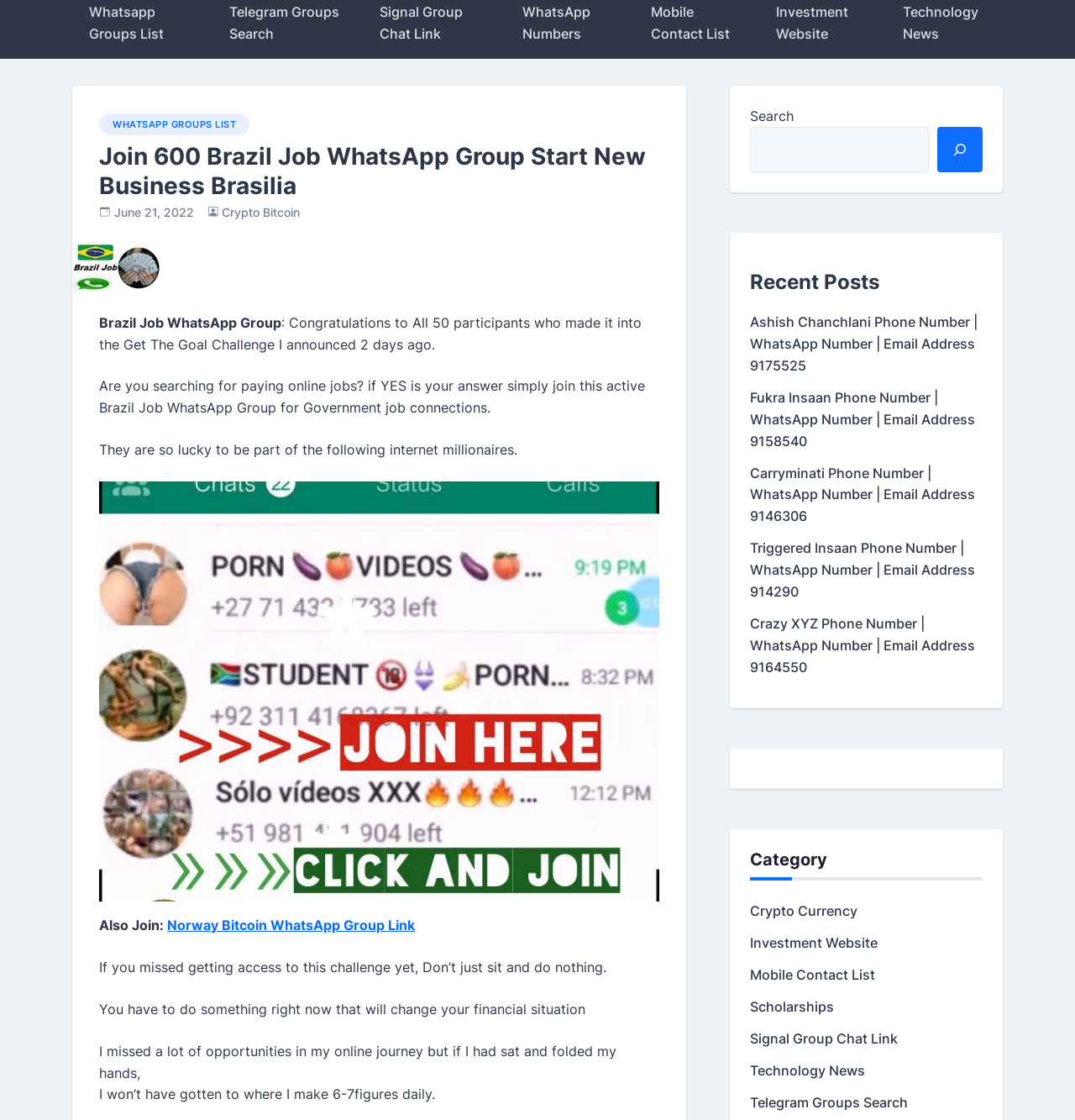Please determine the bounding box coordinates for the UI element described here. Use the format (top-left x, top-left y, bottom-right x, bottom-right y) with values bounded between 0 and 1: Norway Bitcoin WhatsApp Group Link

[0.155, 0.818, 0.386, 0.833]